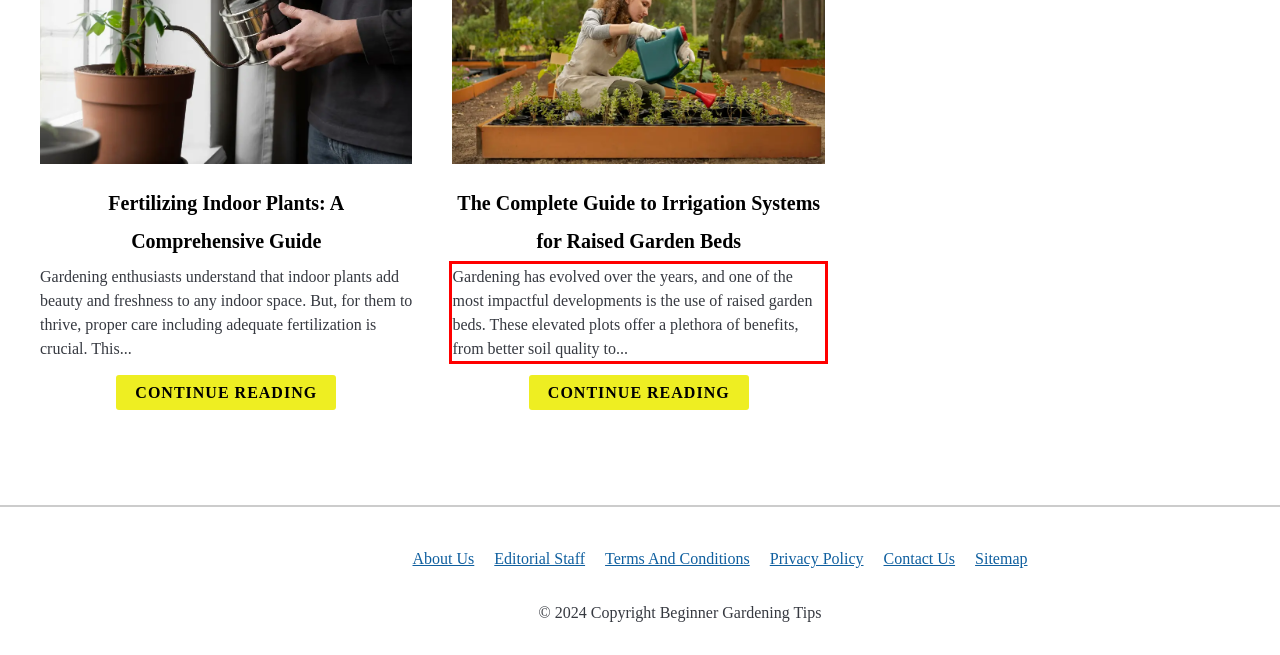Given a screenshot of a webpage, identify the red bounding box and perform OCR to recognize the text within that box.

Gardening has evolved over the years, and one of the most impactful developments is the use of raised garden beds. These elevated plots offer a plethora of benefits, from better soil quality to...